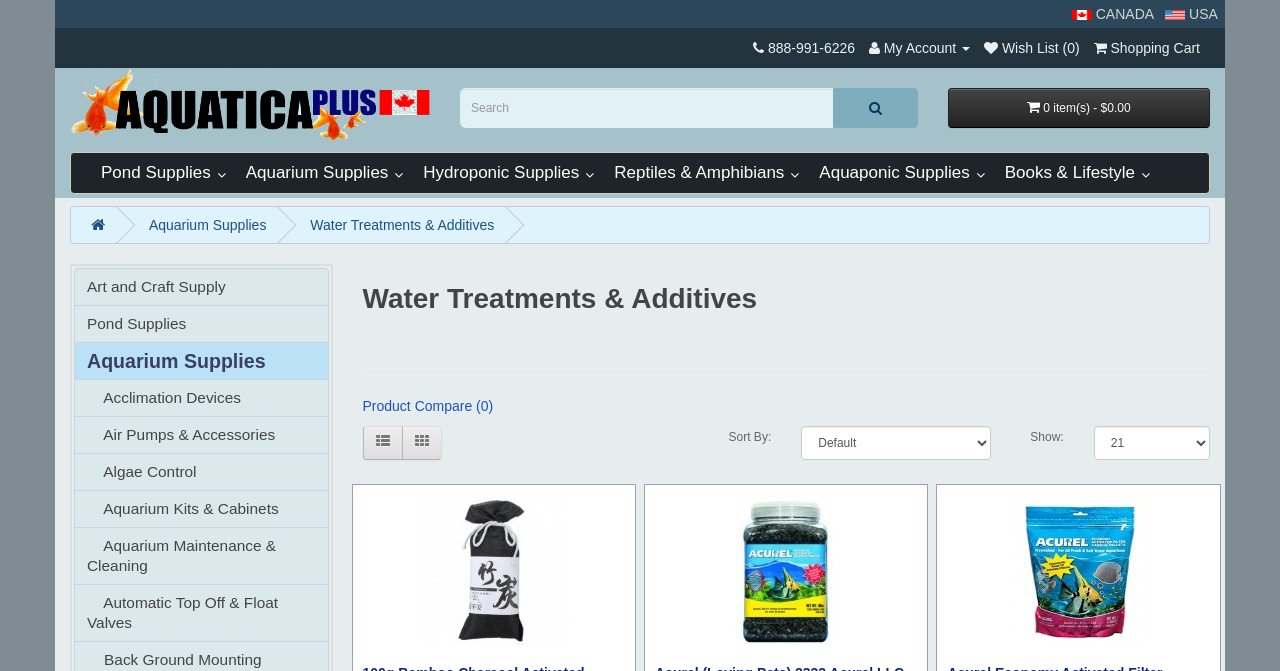From the element description About, predict the bounding box coordinates of the UI element. The coordinates must be specified in the format (top-left x, top-left y, bottom-right x, bottom-right y) and should be within the 0 to 1 range.

None